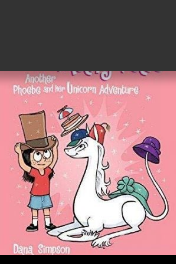Please answer the following question using a single word or phrase: 
What is the background color of the book cover?

Bright pink